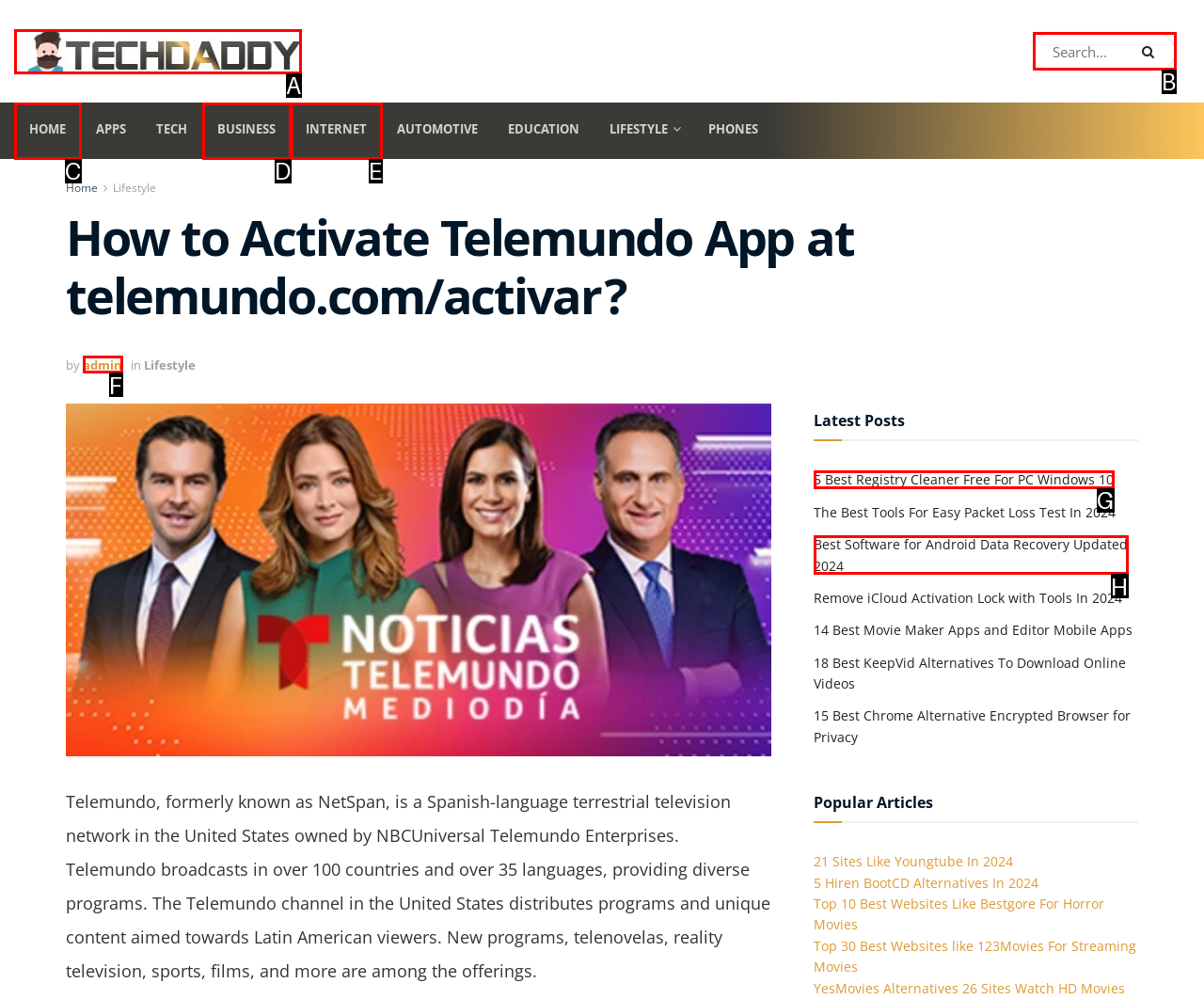Tell me the letter of the option that corresponds to the description: name="s" placeholder="Search..."
Answer using the letter from the given choices directly.

B